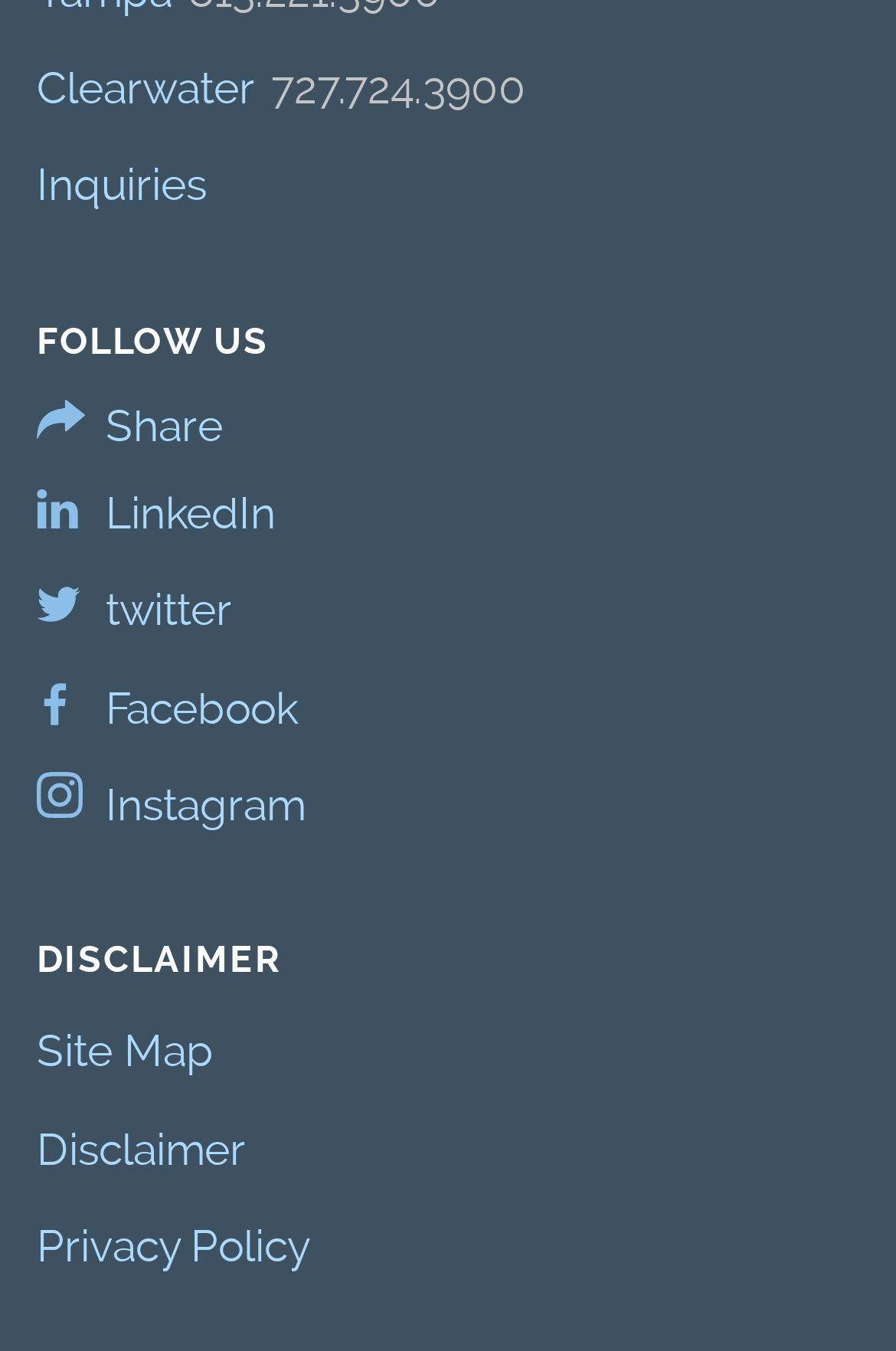Please find the bounding box coordinates for the clickable element needed to perform this instruction: "Click on Clearwater".

[0.041, 0.046, 0.285, 0.085]